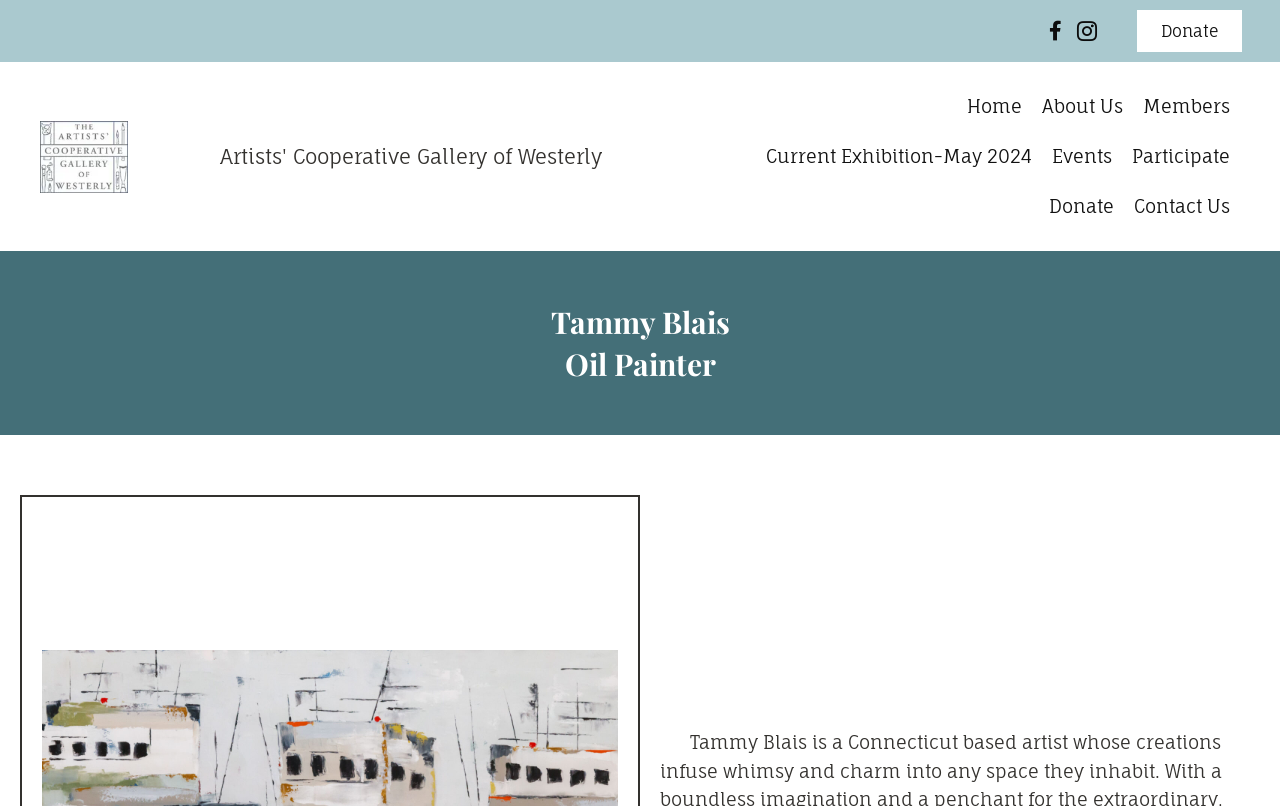Find and indicate the bounding box coordinates of the region you should select to follow the given instruction: "Contact Us".

[0.878, 0.225, 0.969, 0.287]